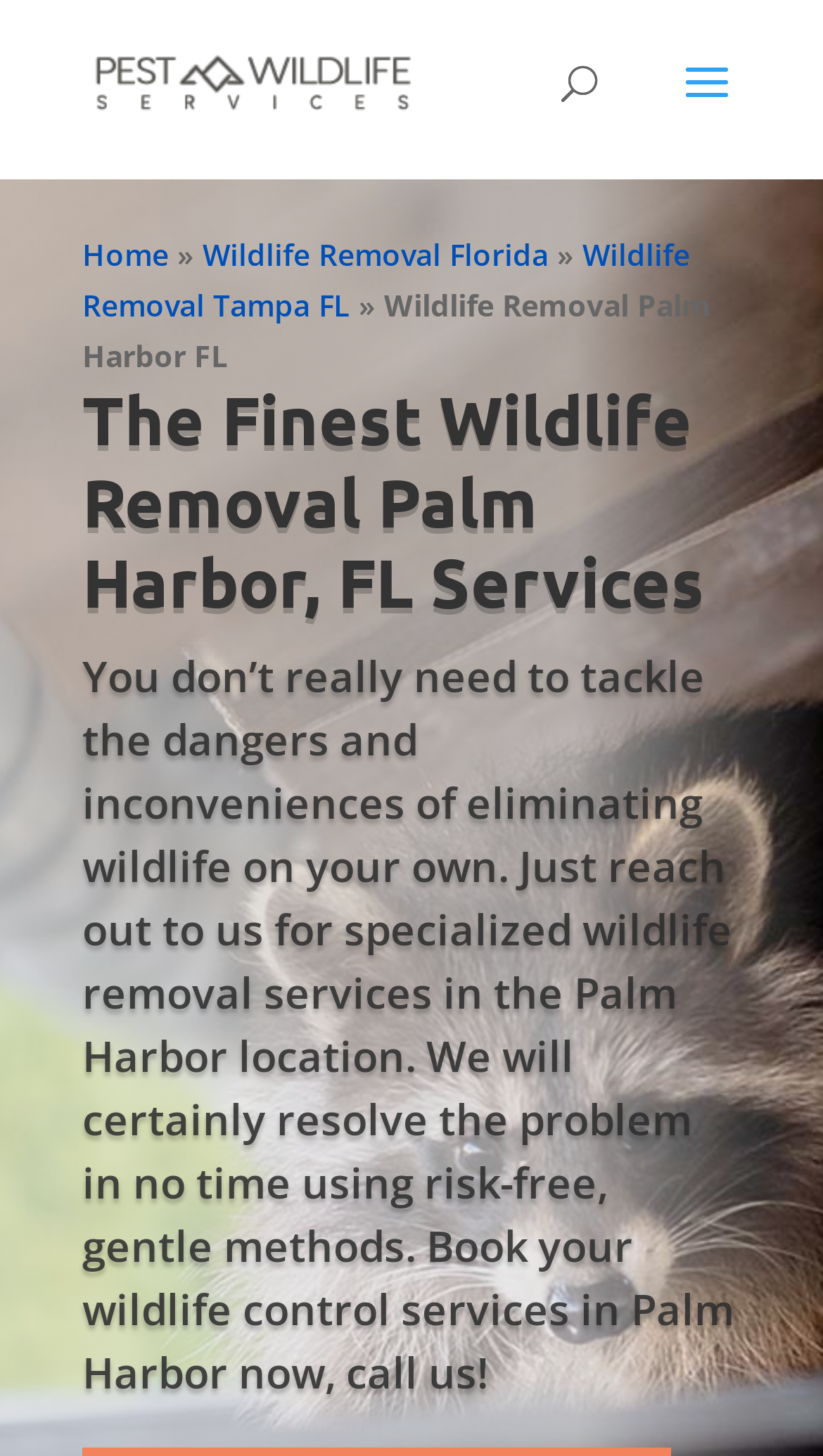Please determine the heading text of this webpage.

The Finest Wildlife Removal Palm Harbor, FL Services